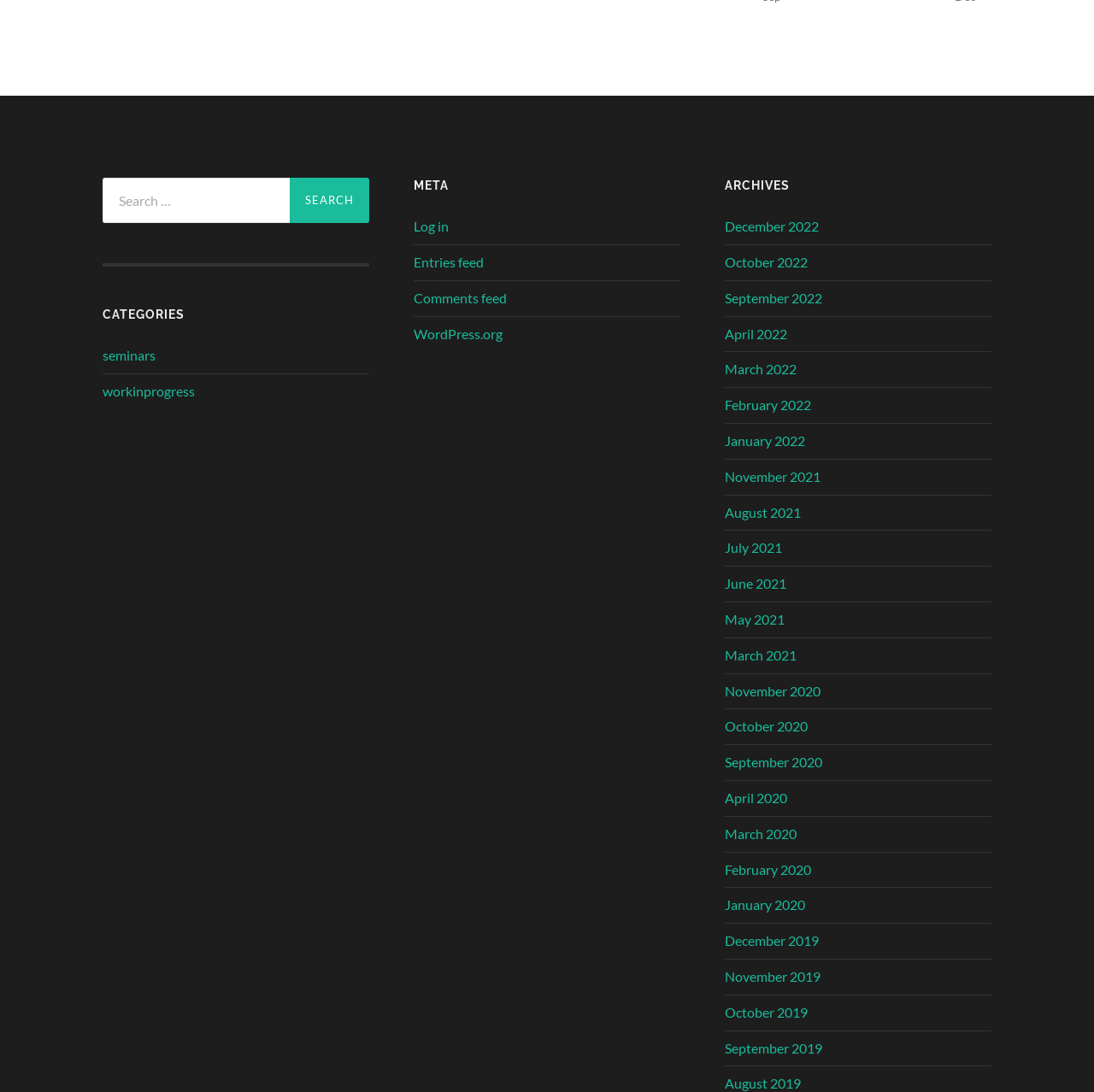Analyze the image and give a detailed response to the question:
What categories are available on the webpage?

The webpage has three main categories: CATEGORIES, META, and ARCHIVES. These categories are indicated by headings and contain links to related content.